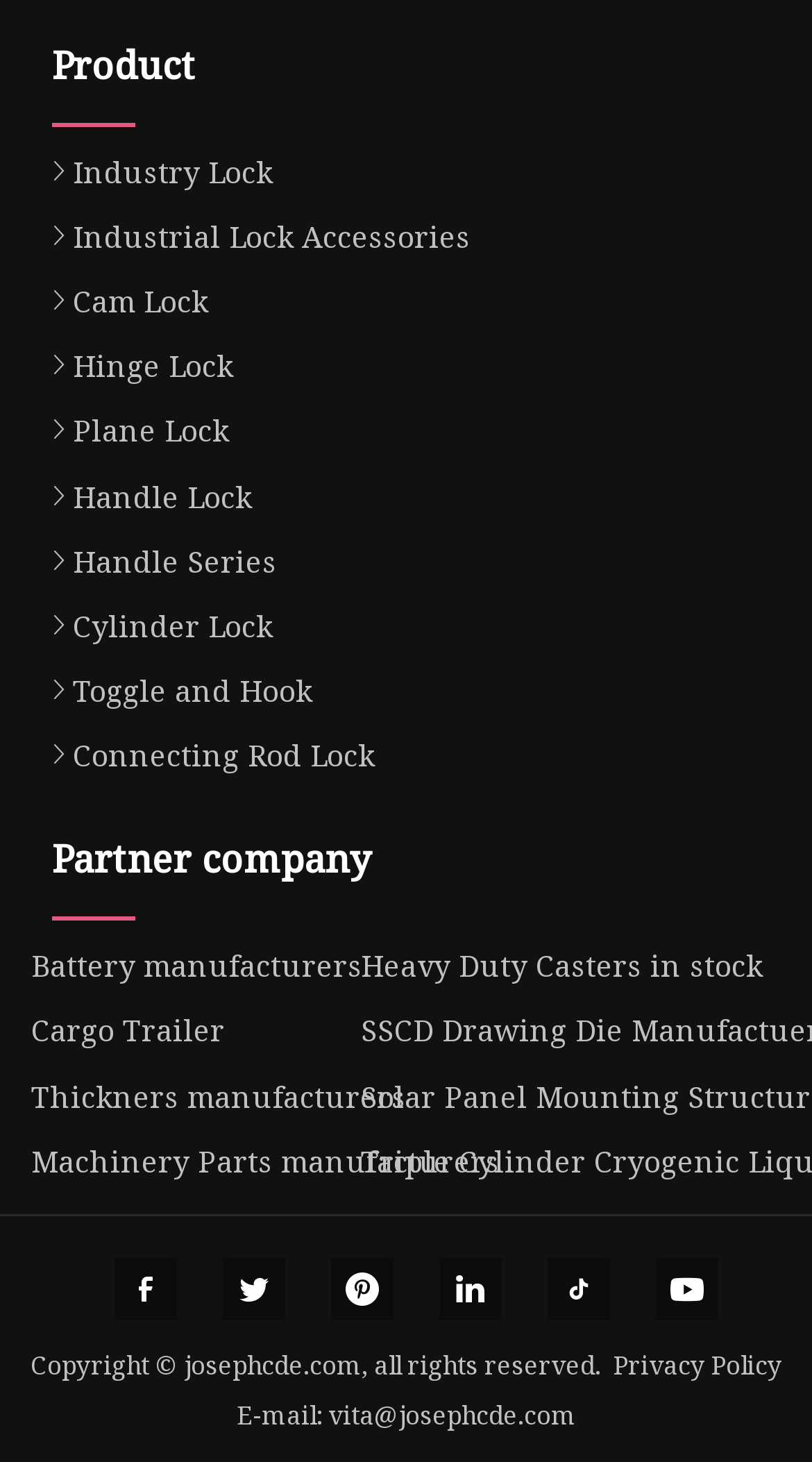Locate the coordinates of the bounding box for the clickable region that fulfills this instruction: "Contact via vita@josephcde.com".

[0.404, 0.955, 0.709, 0.98]